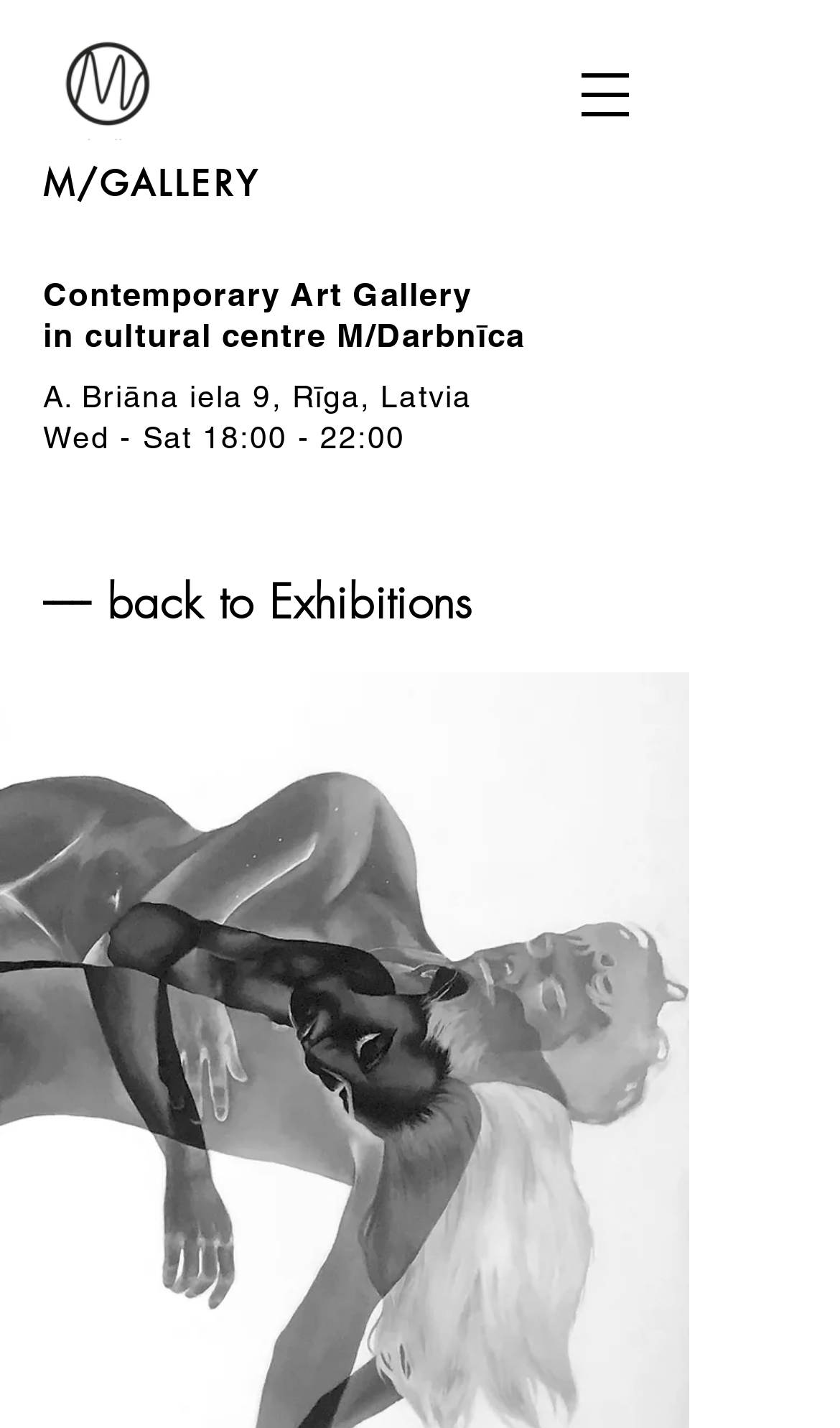Please identify and generate the text content of the webpage's main heading.

----- back to Exhibitions